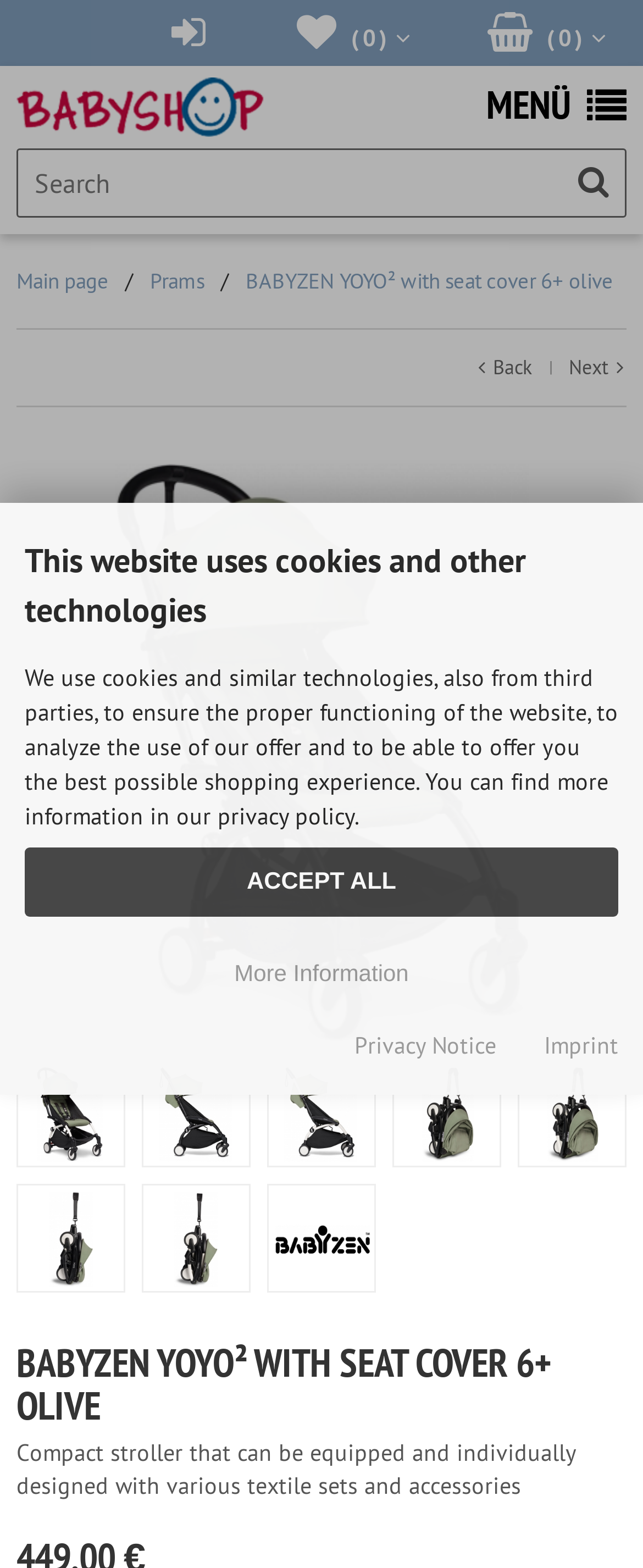Please identify the coordinates of the bounding box for the clickable region that will accomplish this instruction: "Go to the main page".

[0.026, 0.17, 0.169, 0.188]